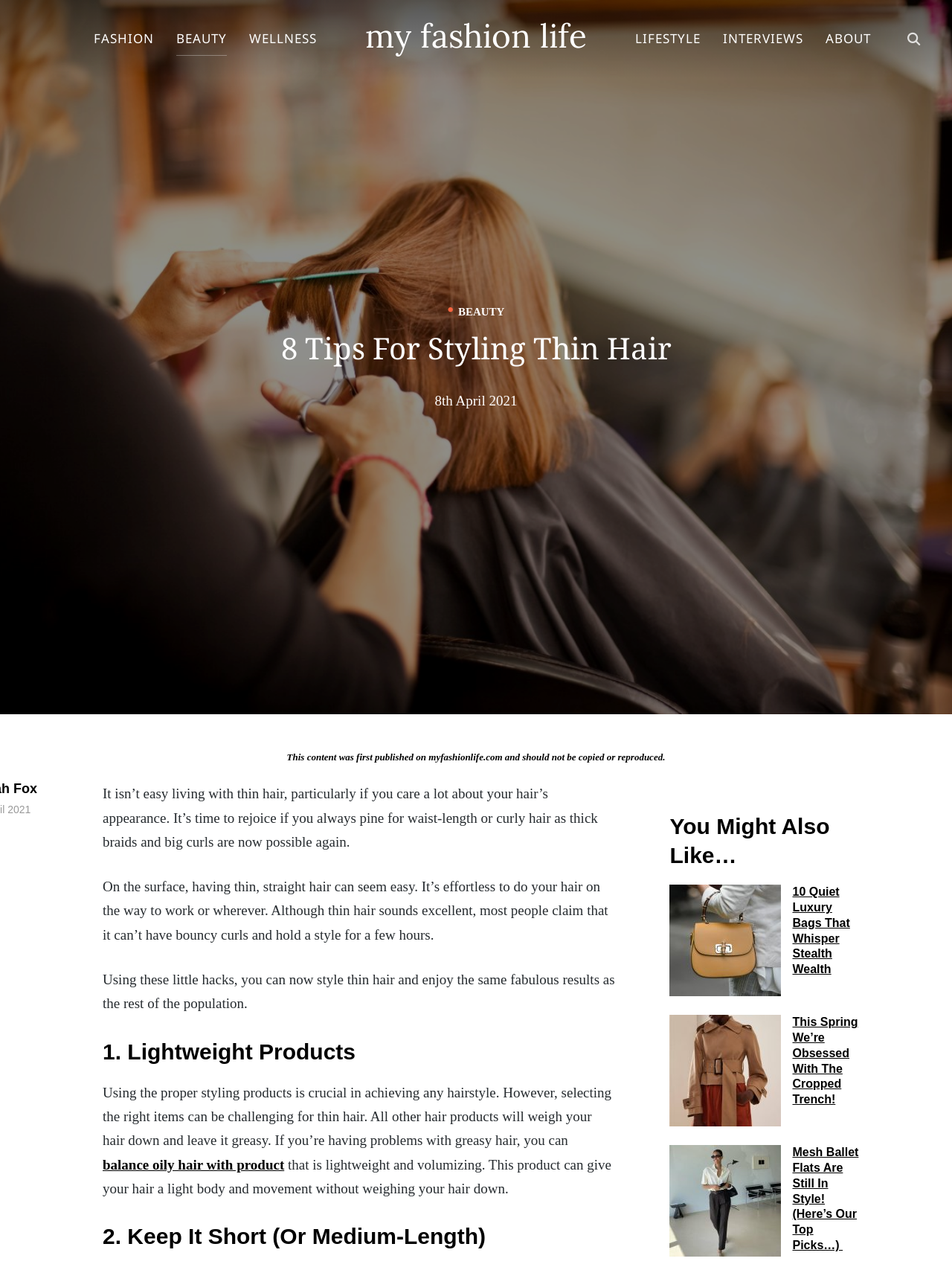Use the details in the image to answer the question thoroughly: 
What is the purpose of using lightweight products?

According to the webpage, using lightweight products is crucial for styling thin hair. The text states 'Using the proper styling products is crucial in achieving any hairstyle. However, selecting the right items can be challenging for thin hair. All other hair products will weigh your hair down and leave it greasy.' This implies that the purpose of using lightweight products is to avoid weighing hair down.